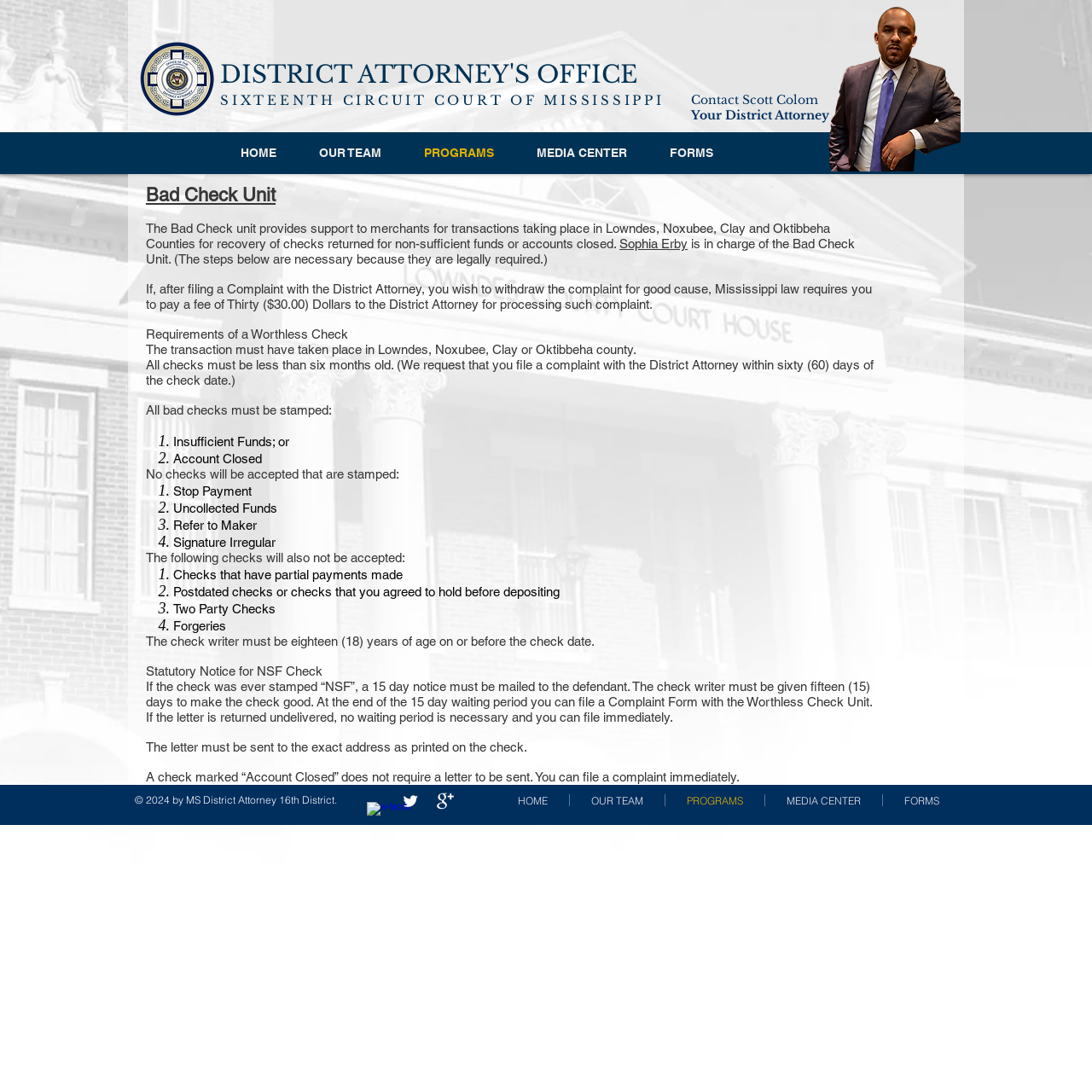Provide a brief response in the form of a single word or phrase:
What is the name of the office?

District Attorney's Office